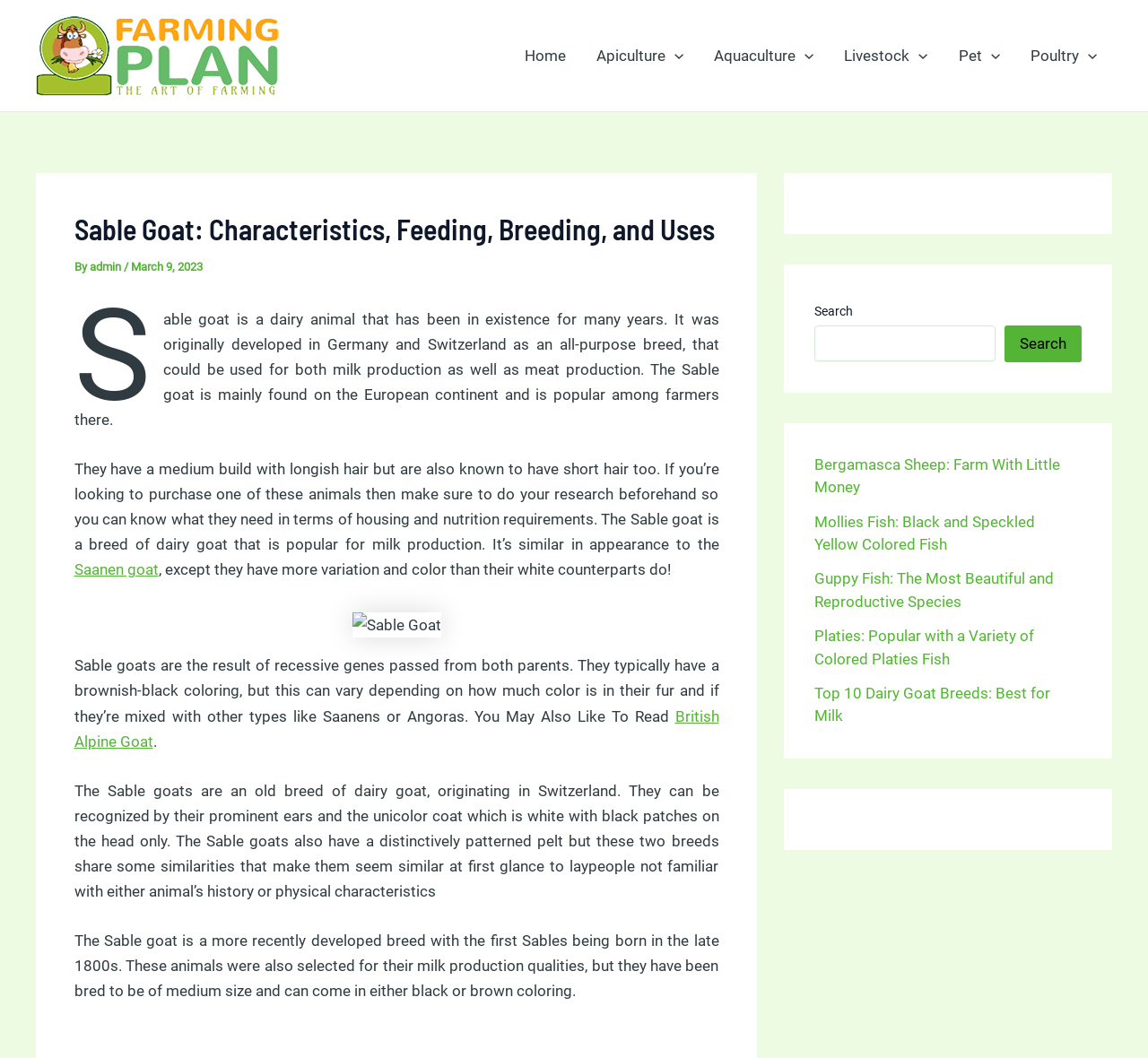Please specify the bounding box coordinates of the element that should be clicked to execute the given instruction: 'Learn about Top 10 Dairy Goat Breeds'. Ensure the coordinates are four float numbers between 0 and 1, expressed as [left, top, right, bottom].

[0.709, 0.646, 0.915, 0.685]